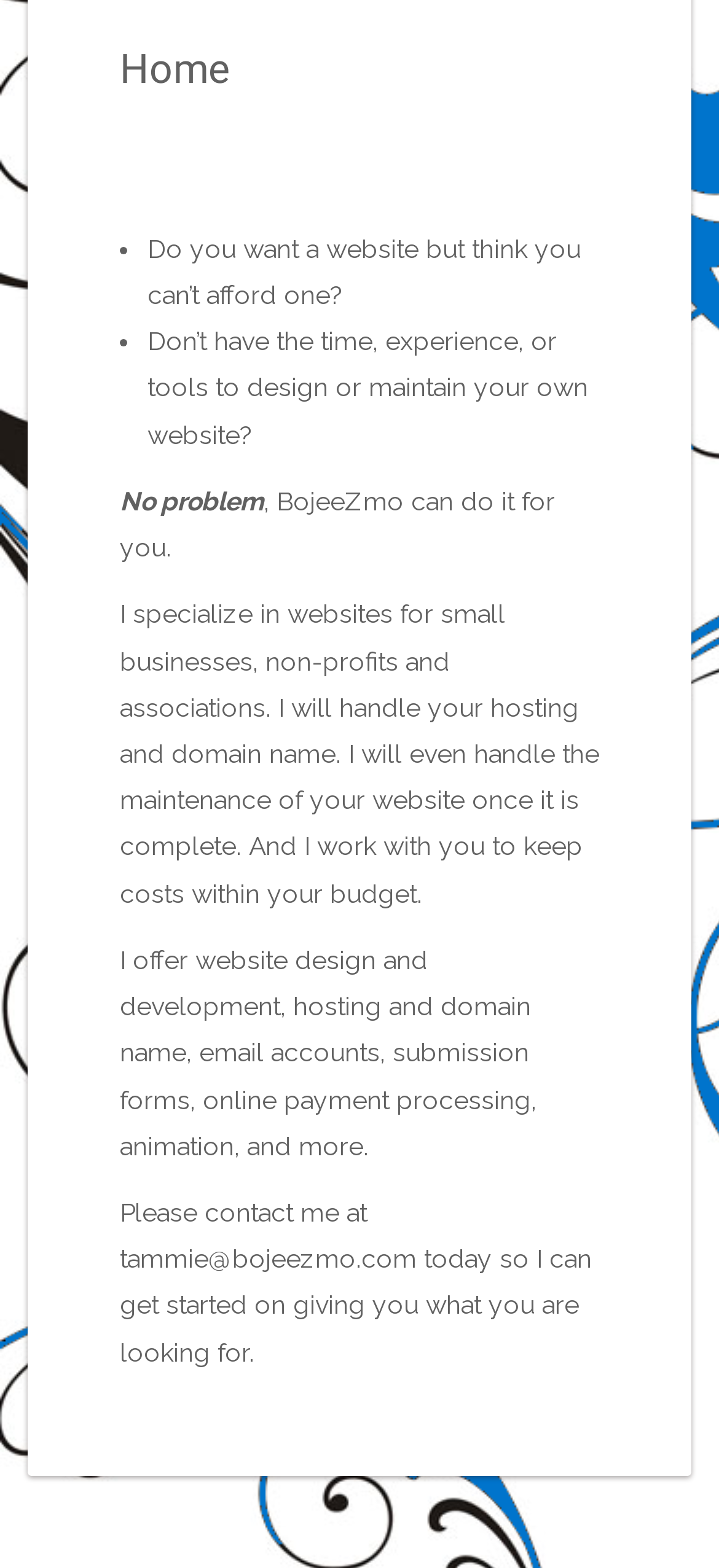Please find the bounding box for the UI element described by: "tammie@bojeezmo.com".

[0.167, 0.793, 0.579, 0.812]